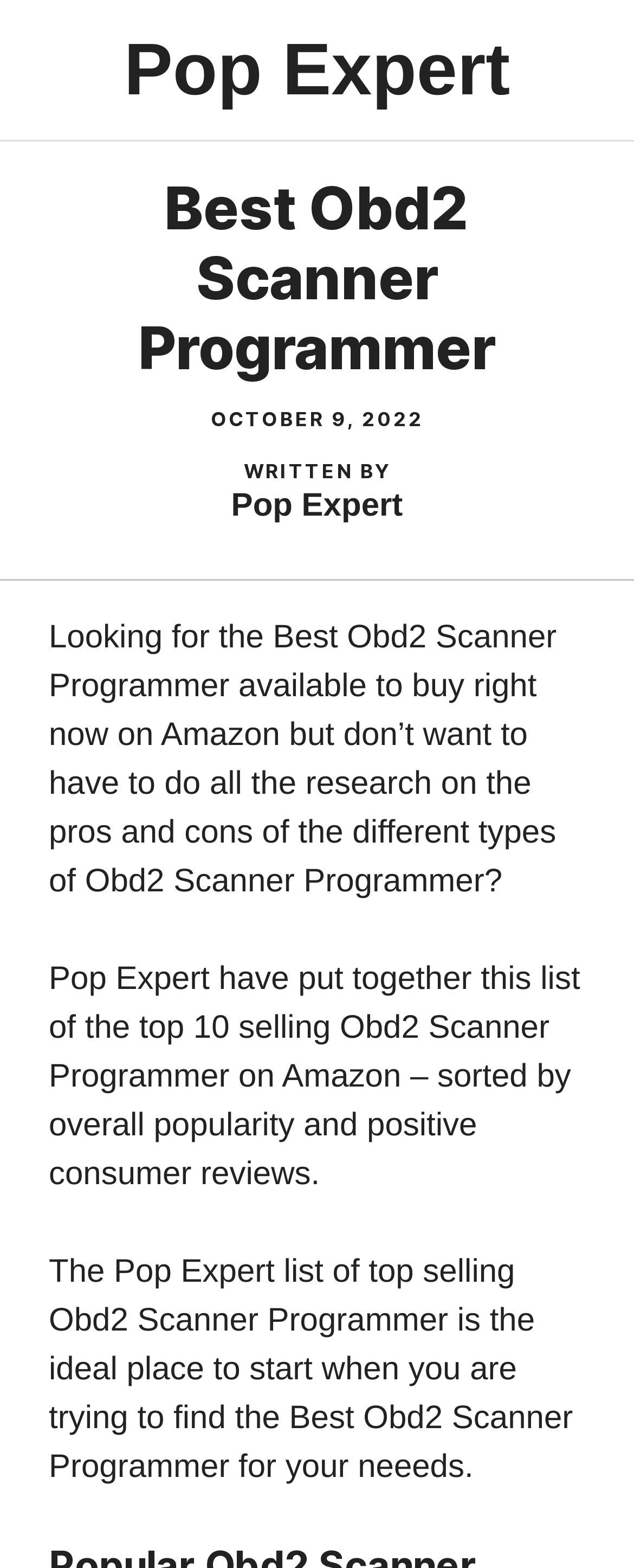Who wrote the article?
Look at the screenshot and respond with a single word or phrase.

Pop Expert